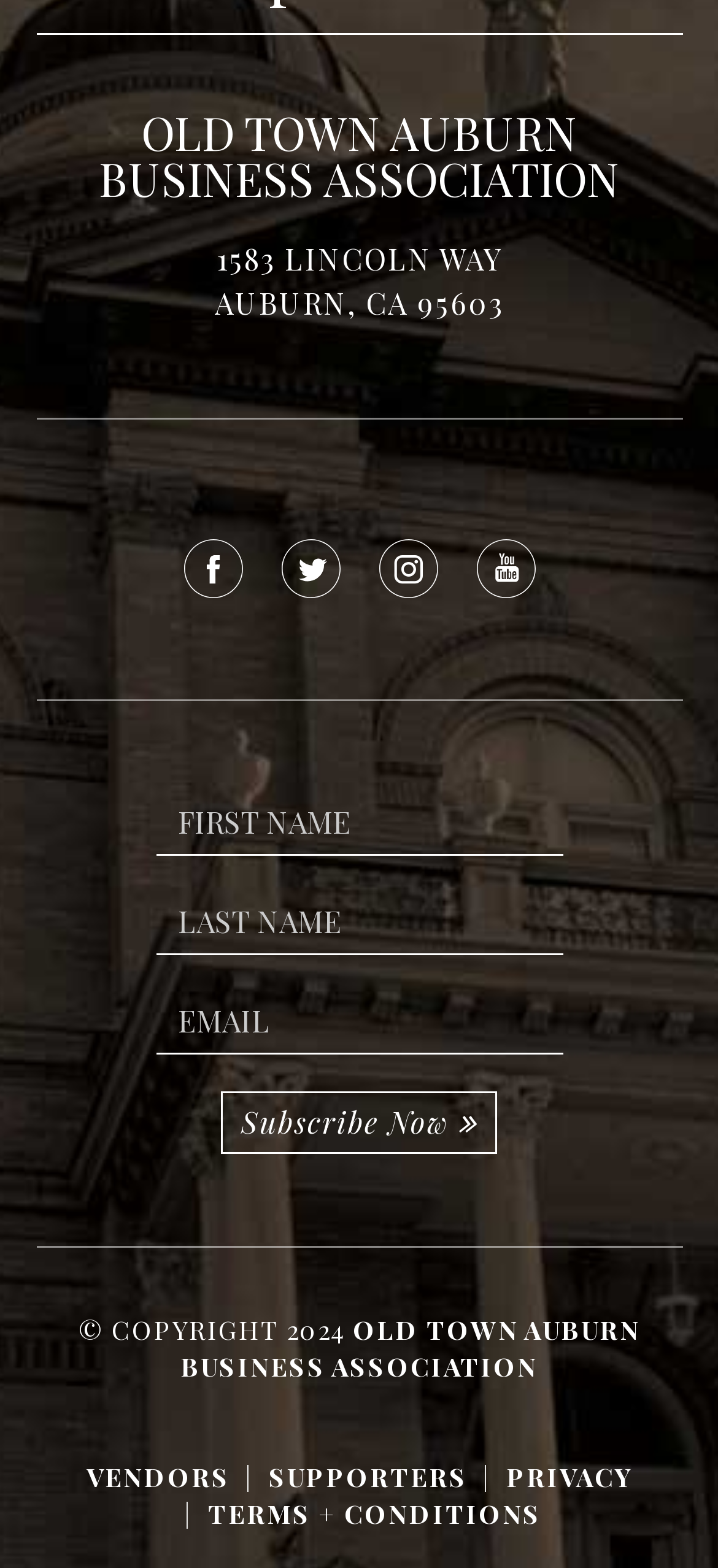Use a single word or phrase to answer the question: How many navigation links are present at the bottom?

5